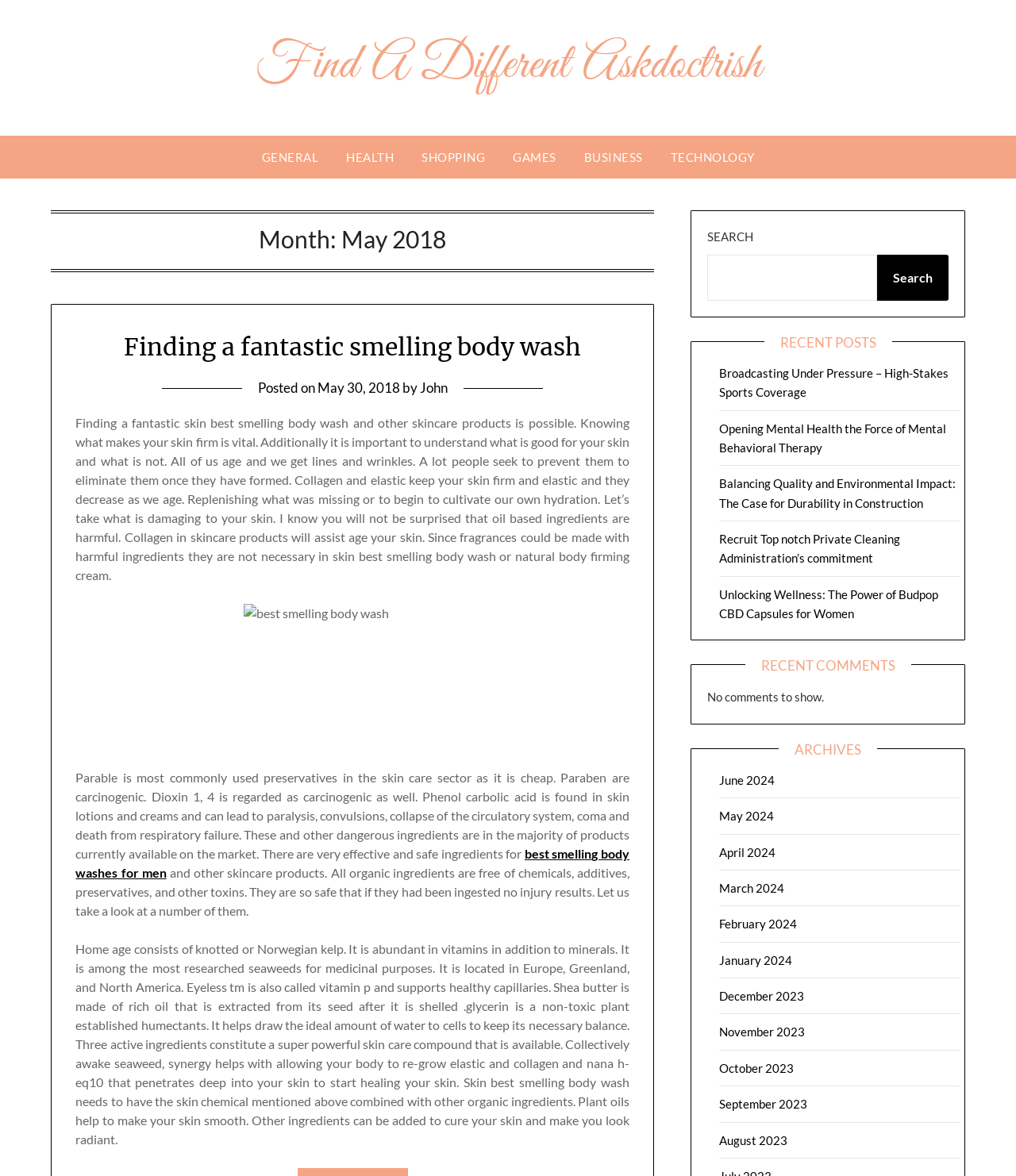Please identify the bounding box coordinates of the area that needs to be clicked to fulfill the following instruction: "Click on the 'best smelling body washes for men' link."

[0.075, 0.72, 0.619, 0.749]